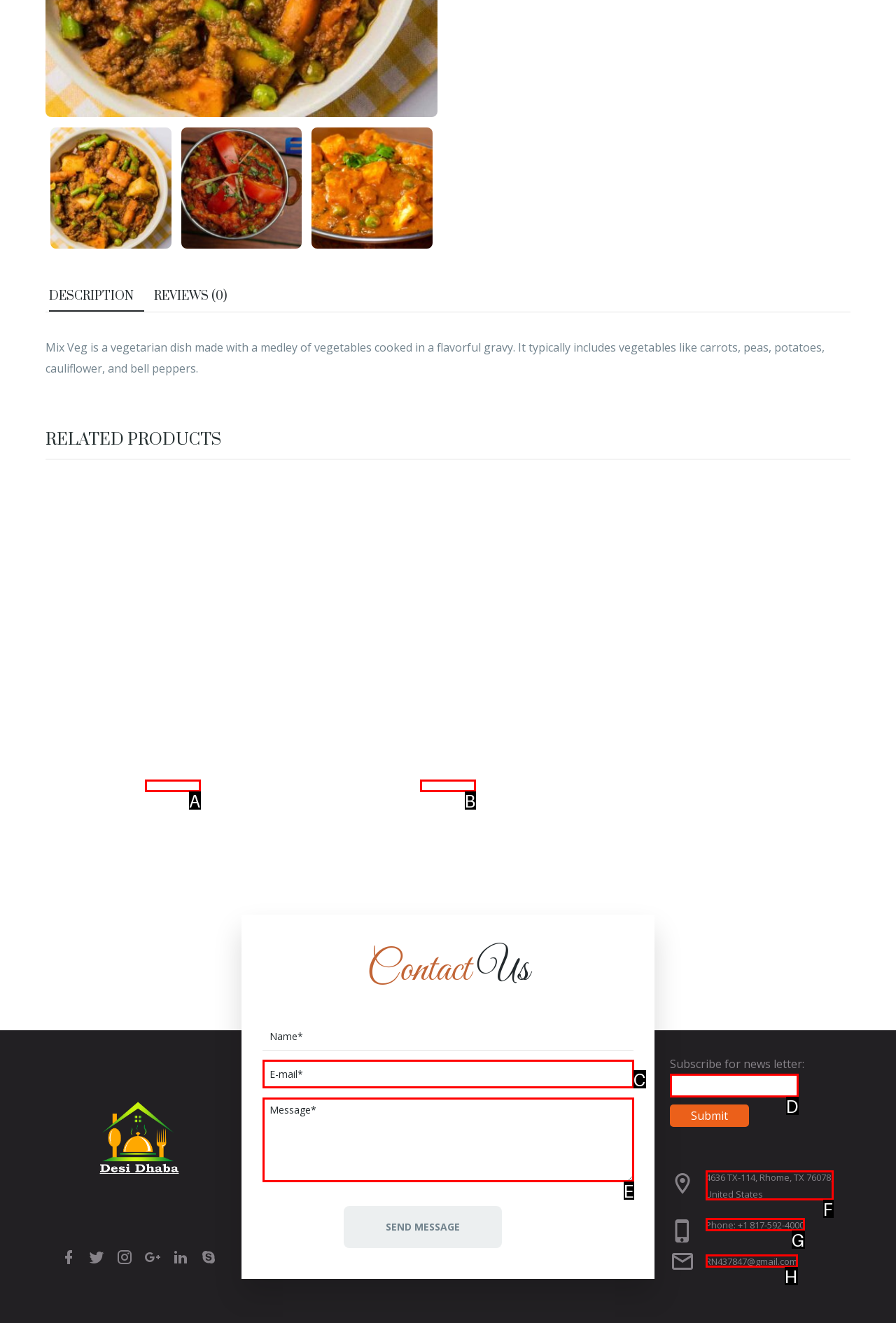From the given choices, identify the element that matches: Phone: +1 817-592-4000
Answer with the letter of the selected option.

G